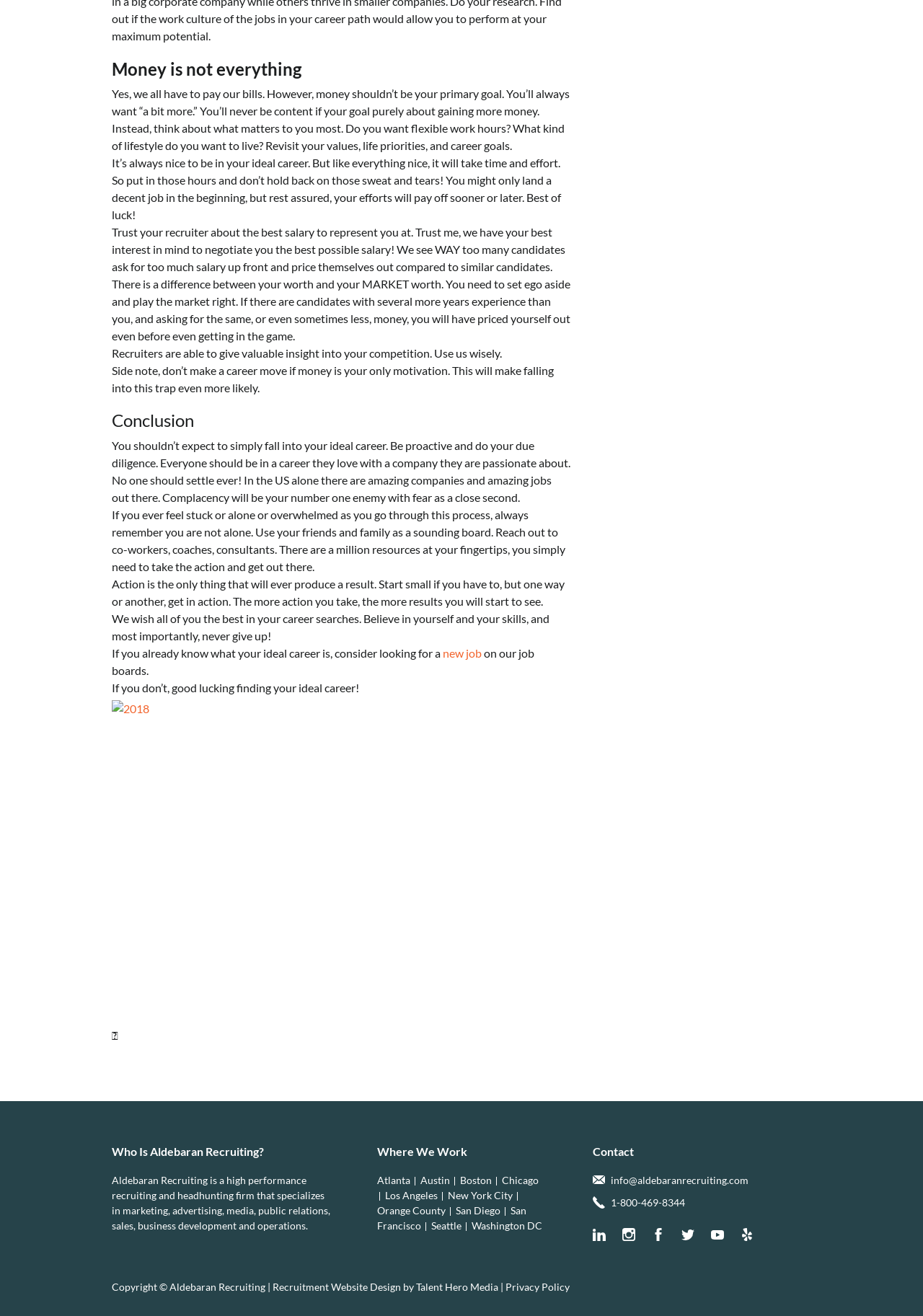Specify the bounding box coordinates for the region that must be clicked to perform the given instruction: "contact us through email".

[0.642, 0.892, 0.811, 0.901]